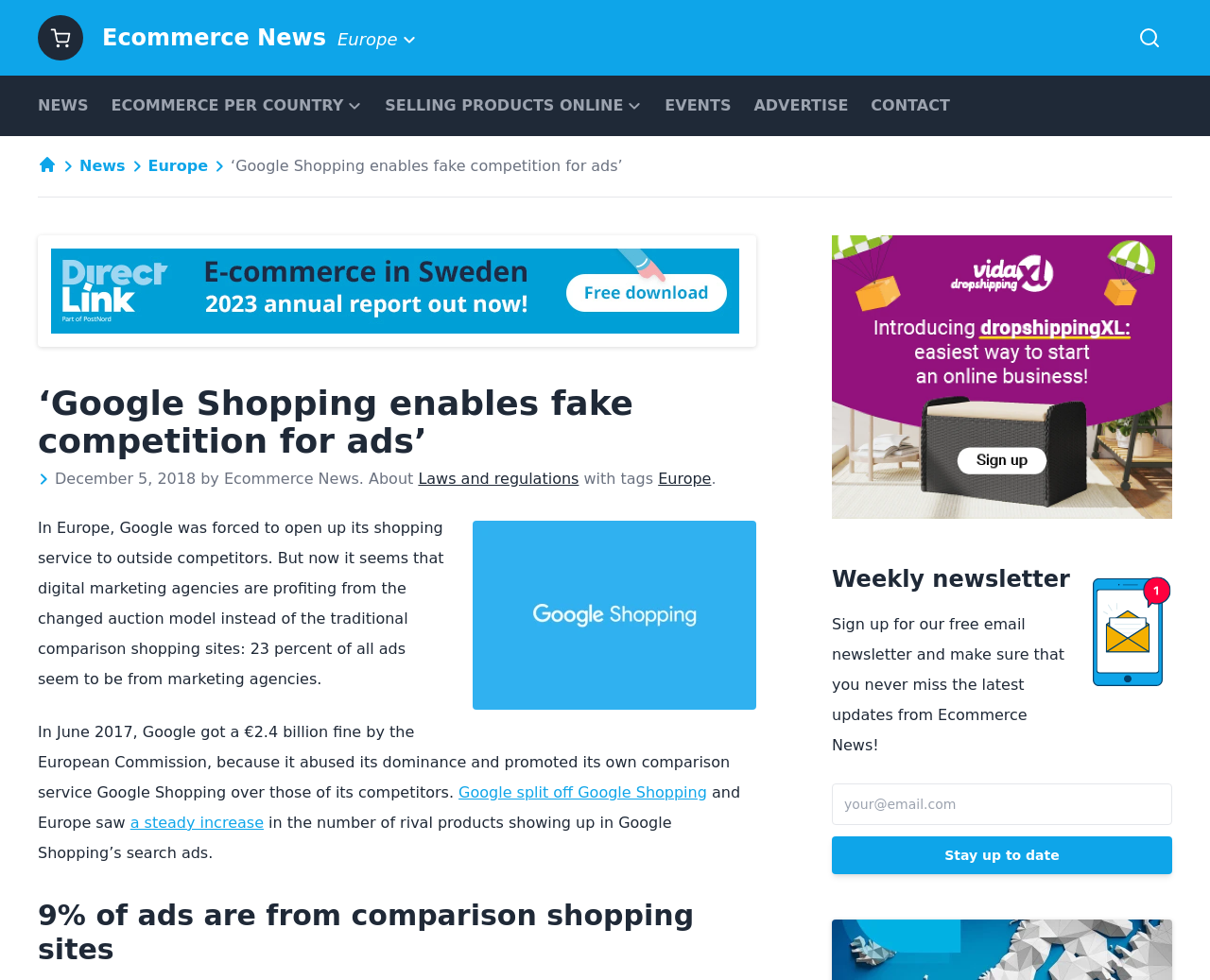Locate the bounding box coordinates of the element I should click to achieve the following instruction: "Sign up for the weekly newsletter".

[0.688, 0.799, 0.969, 0.842]